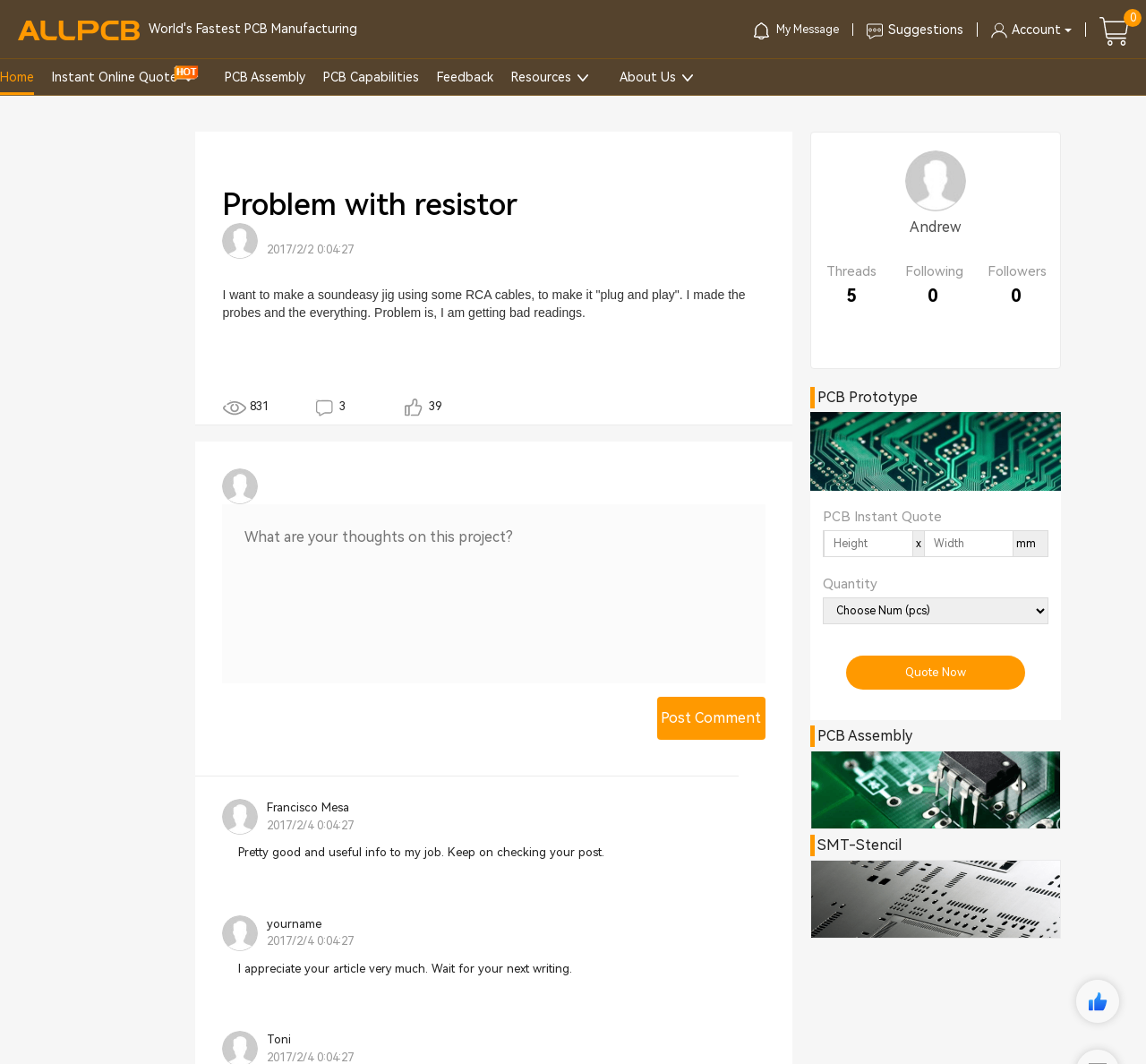Determine the bounding box coordinates of the UI element that matches the following description: "Instant Online Quote". The coordinates should be four float numbers between 0 and 1 in the format [left, top, right, bottom].

[0.045, 0.056, 0.155, 0.089]